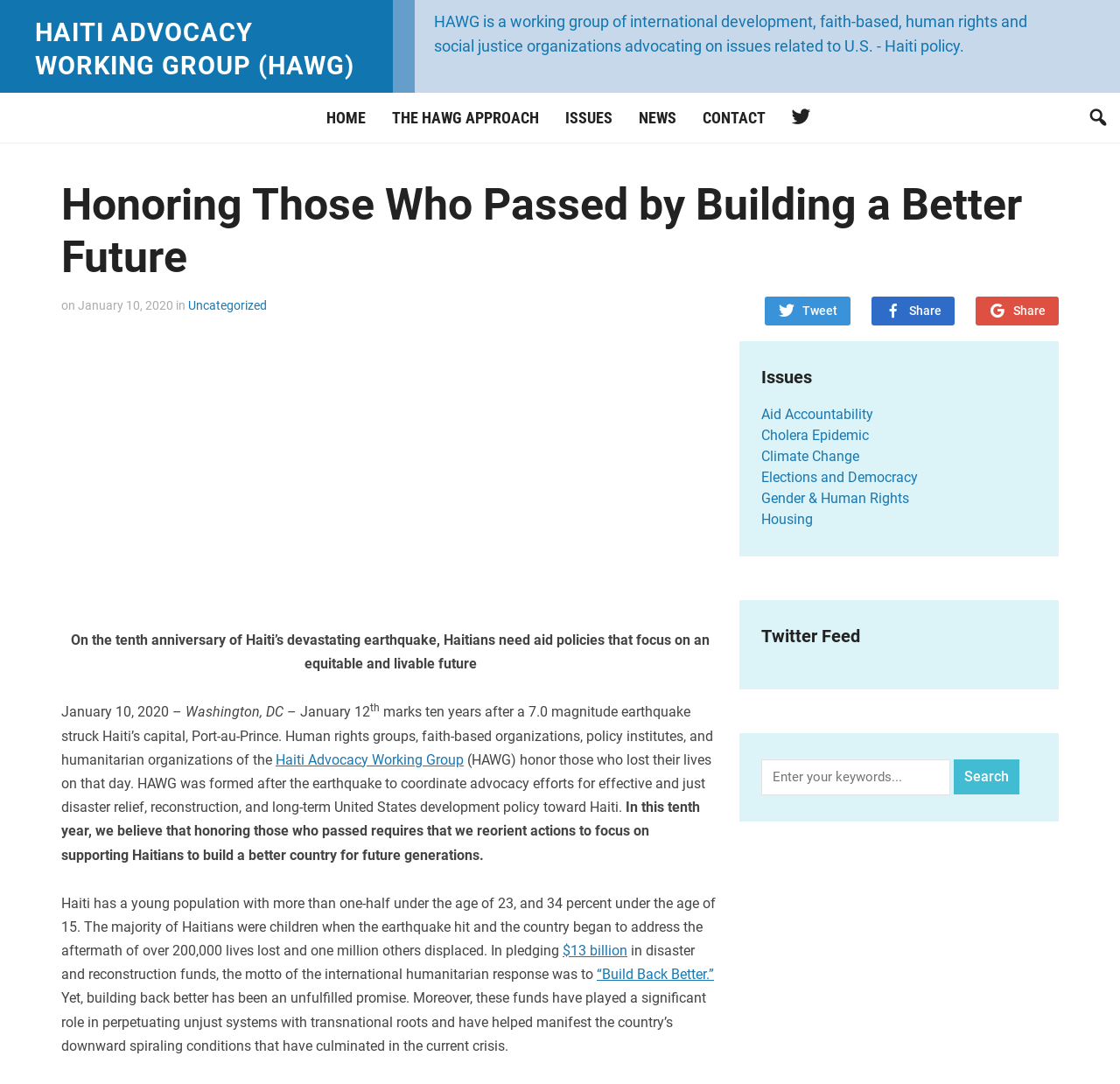Determine the bounding box coordinates of the region that needs to be clicked to achieve the task: "Read more about 'Aid Accountability'".

[0.68, 0.374, 0.78, 0.39]